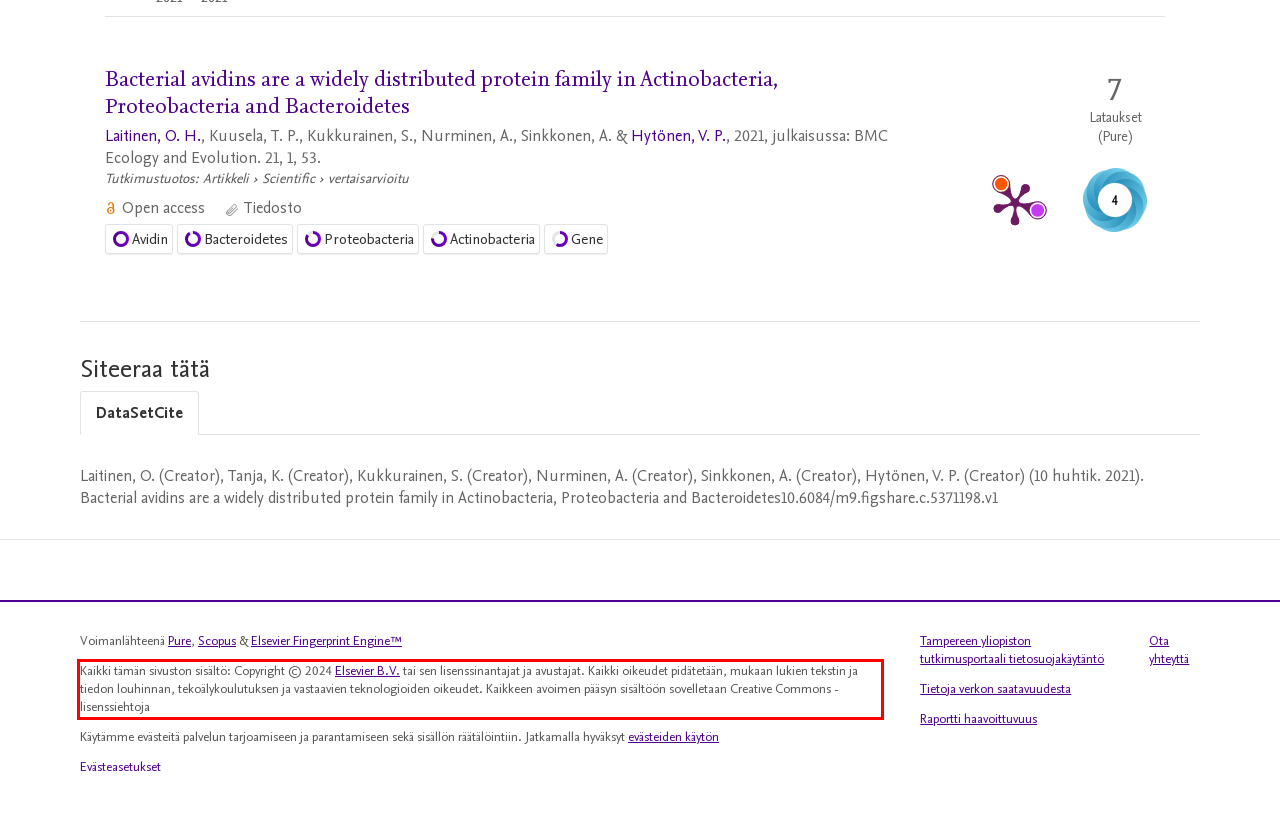Review the webpage screenshot provided, and perform OCR to extract the text from the red bounding box.

Kaikki tämän sivuston sisältö: Copyright © 2024 Elsevier B.V. tai sen lisenssinantajat ja avustajat. Kaikki oikeudet pidätetään, mukaan lukien tekstin ja tiedon louhinnan, tekoälykoulutuksen ja vastaavien teknologioiden oikeudet. Kaikkeen avoimen pääsyn sisältöön sovelletaan Creative Commons -lisenssiehtoja